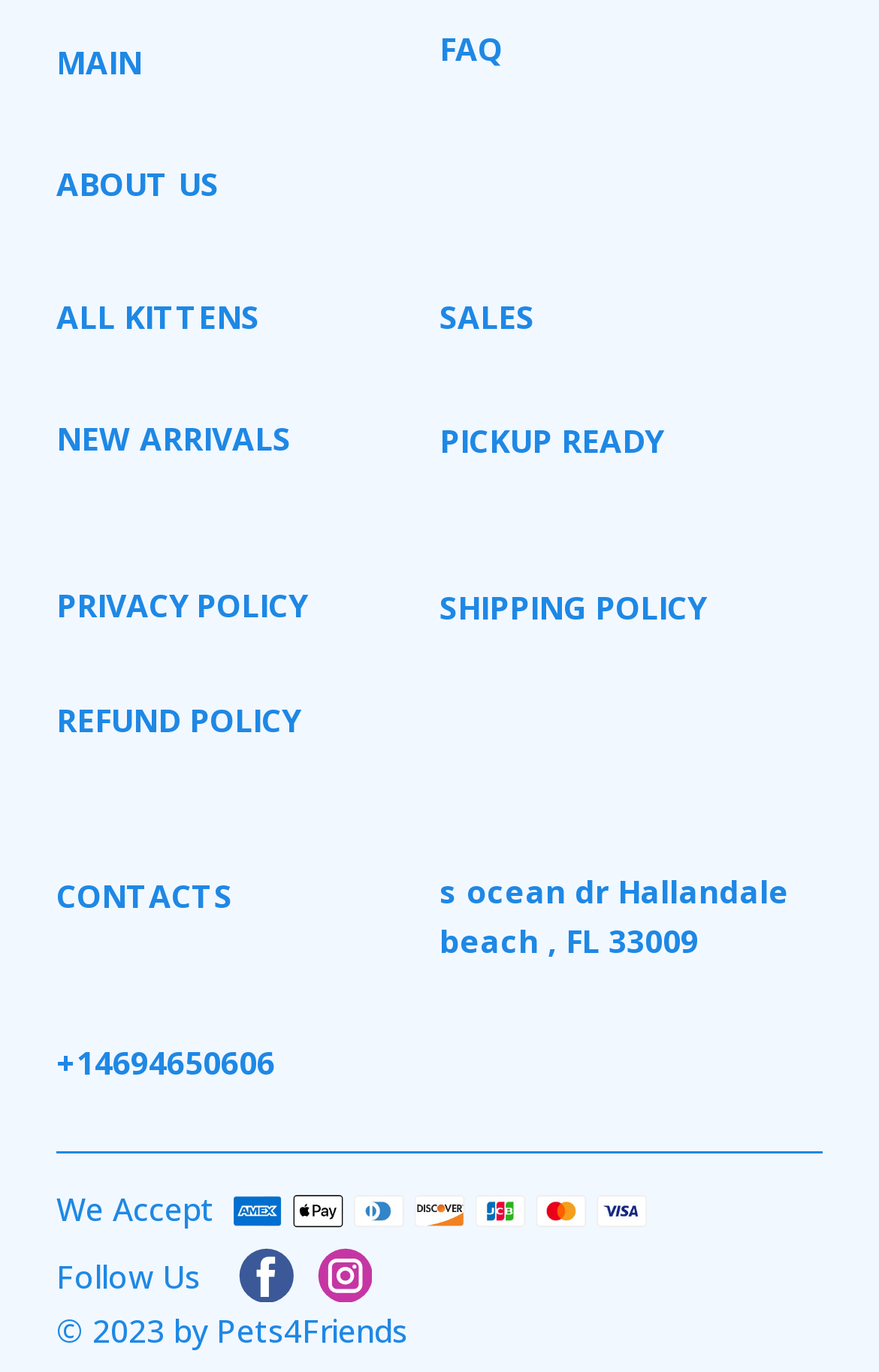Identify the bounding box of the UI element described as follows: "Refund policy". Provide the coordinates as four float numbers in the range of 0 to 1 [left, top, right, bottom].

[0.064, 0.507, 0.341, 0.543]